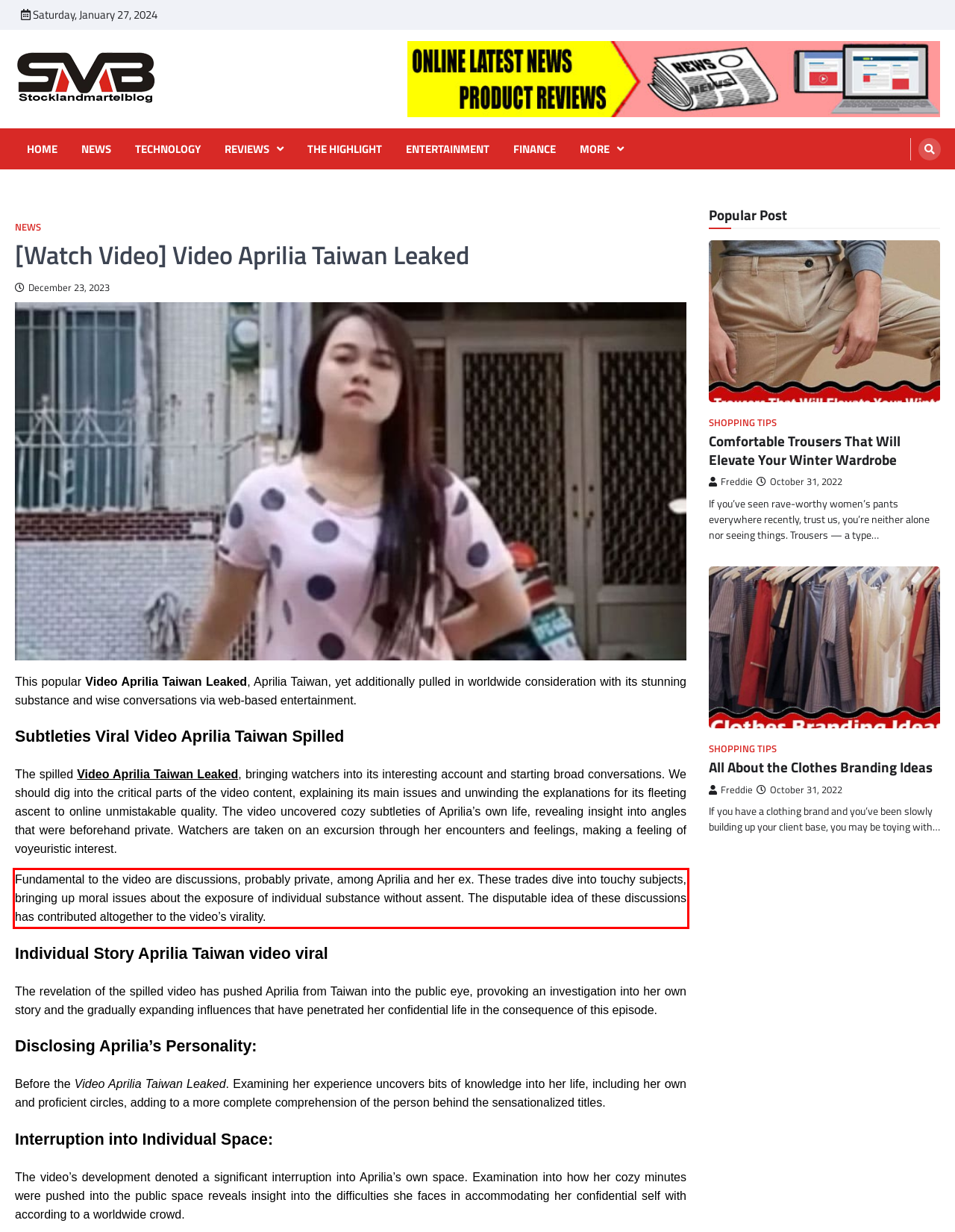Please examine the screenshot of the webpage and read the text present within the red rectangle bounding box.

Fundamental to the video are discussions, probably private, among Aprilia and her ex. These trades dive into touchy subjects, bringing up moral issues about the exposure of individual substance without assent. The disputable idea of these discussions has contributed altogether to the video’s virality.